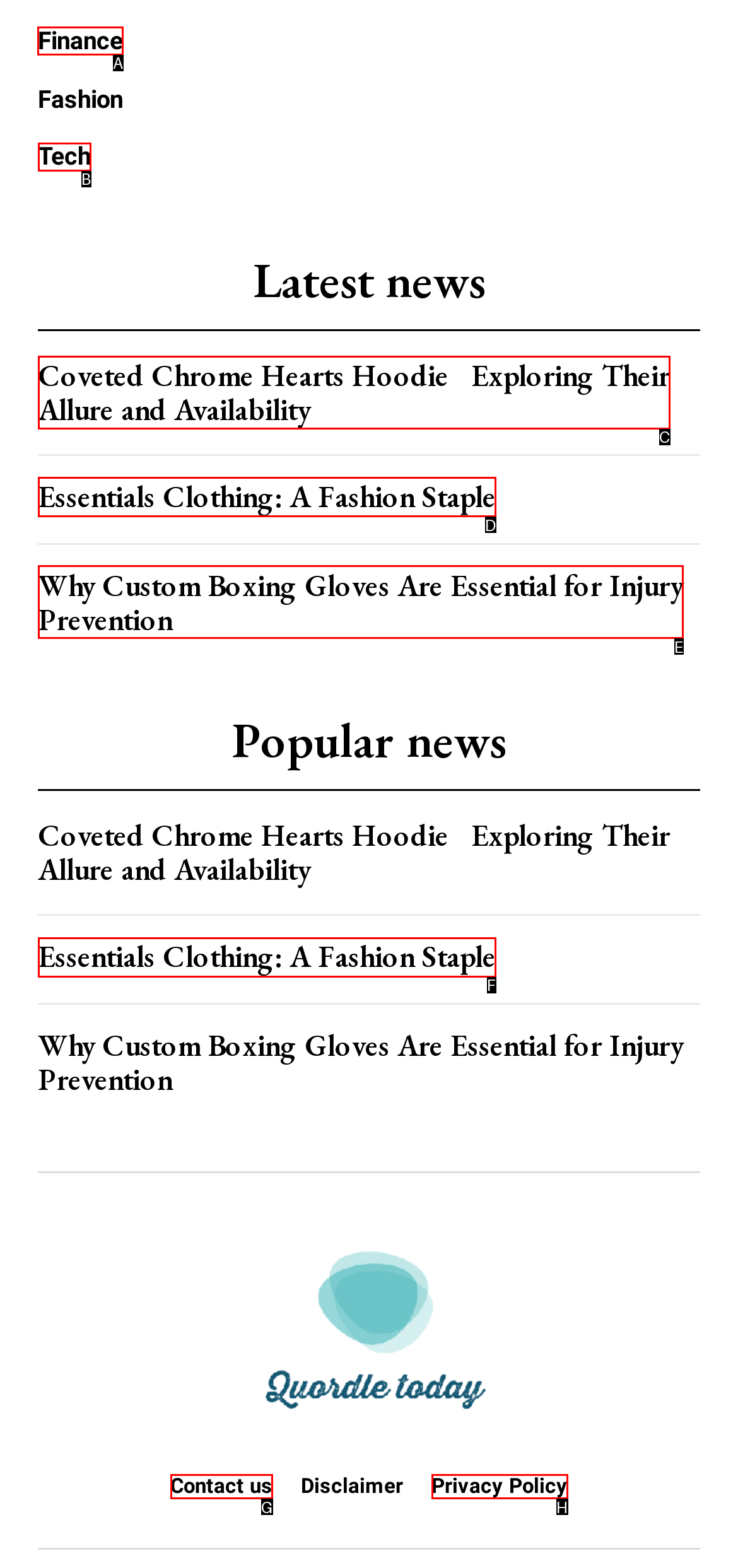Identify the correct UI element to click on to achieve the following task: Access นโยบายด้านข้อมูลส่วนบุคคล (Privacy Policy) Respond with the corresponding letter from the given choices.

None